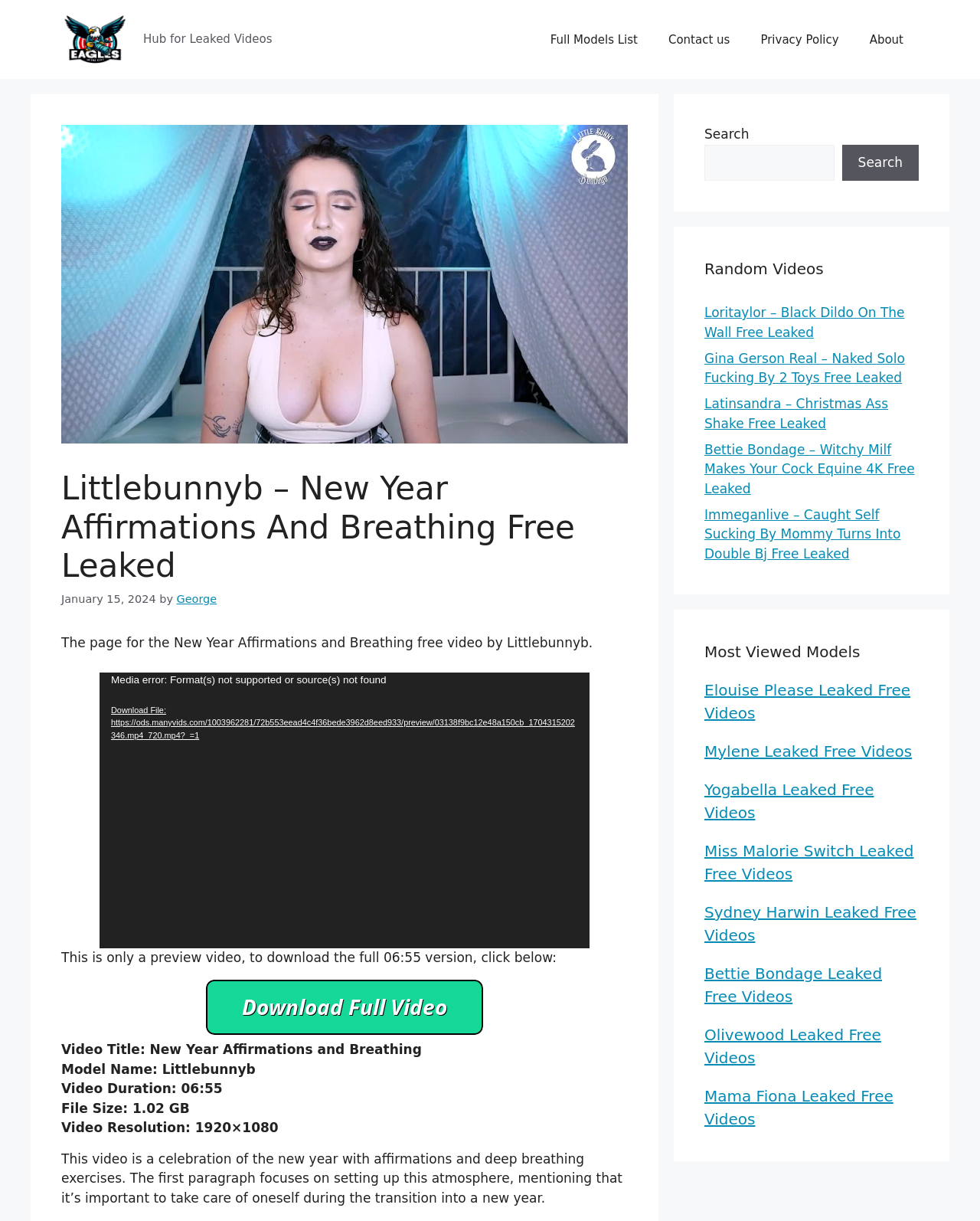Find the bounding box coordinates for the UI element whose description is: "Download File: https://ods.manyvids.com/1003962281/72b553eead4c4f36bede3962d8eed933/preview/03138f9bc12e48a150cb_1704315202346.mp4_720.mp4?_=1". The coordinates should be four float numbers between 0 and 1, in the format [left, top, right, bottom].

[0.102, 0.577, 0.602, 0.607]